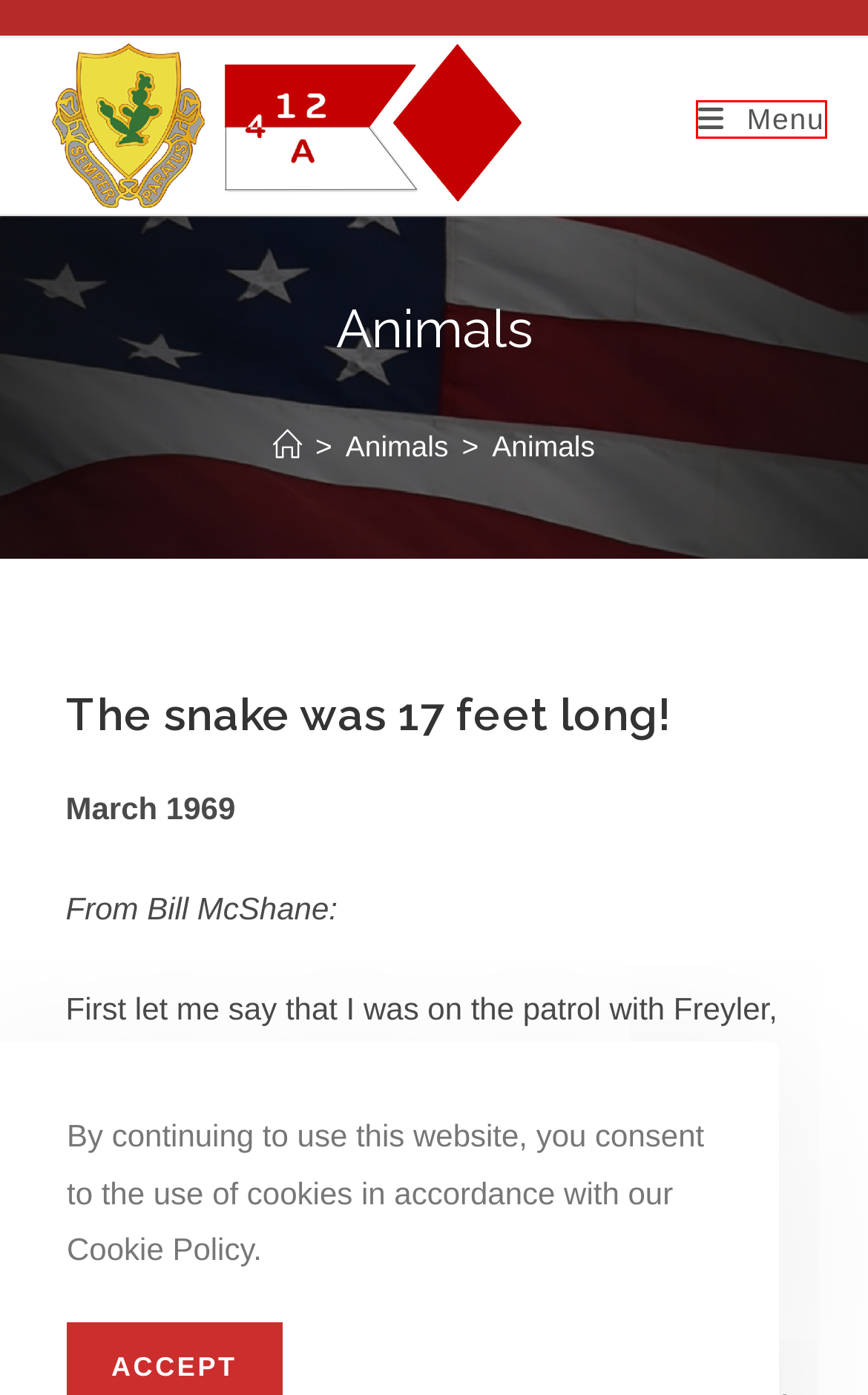You have a screenshot showing a webpage with a red bounding box highlighting an element. Choose the webpage description that best fits the new webpage after clicking the highlighted element. The descriptions are:
A. A Troop 4th Squadron, 12th US Cavalry Reunion 2023 - A Troop 4th Squadron, 12th US Cavalry
B. About Leaving - A Troop 4th Squadron, 12th US Cavalry
C. Basic Training - A Troop 4th Squadron, 12th US Cavalry
D. Equipment - A Troop 4th Squadron, 12th US Cavalry
E. A Troop 4th Squadron, 12th US Cavalry - A Troop 4th Squadron, 12th US Cavalry
F. 2020/2021 Reunion Update - 12th CAV Trooper Newsletter - A Troop 4th Squadron, 12th US Cavalry
G. A Troop 4/12 Cav Structure - A Troop 4th Squadron, 12th US Cavalry
H. Interactions -Troops and Officers - A Troop 4th Squadron, 12th US Cavalry

E